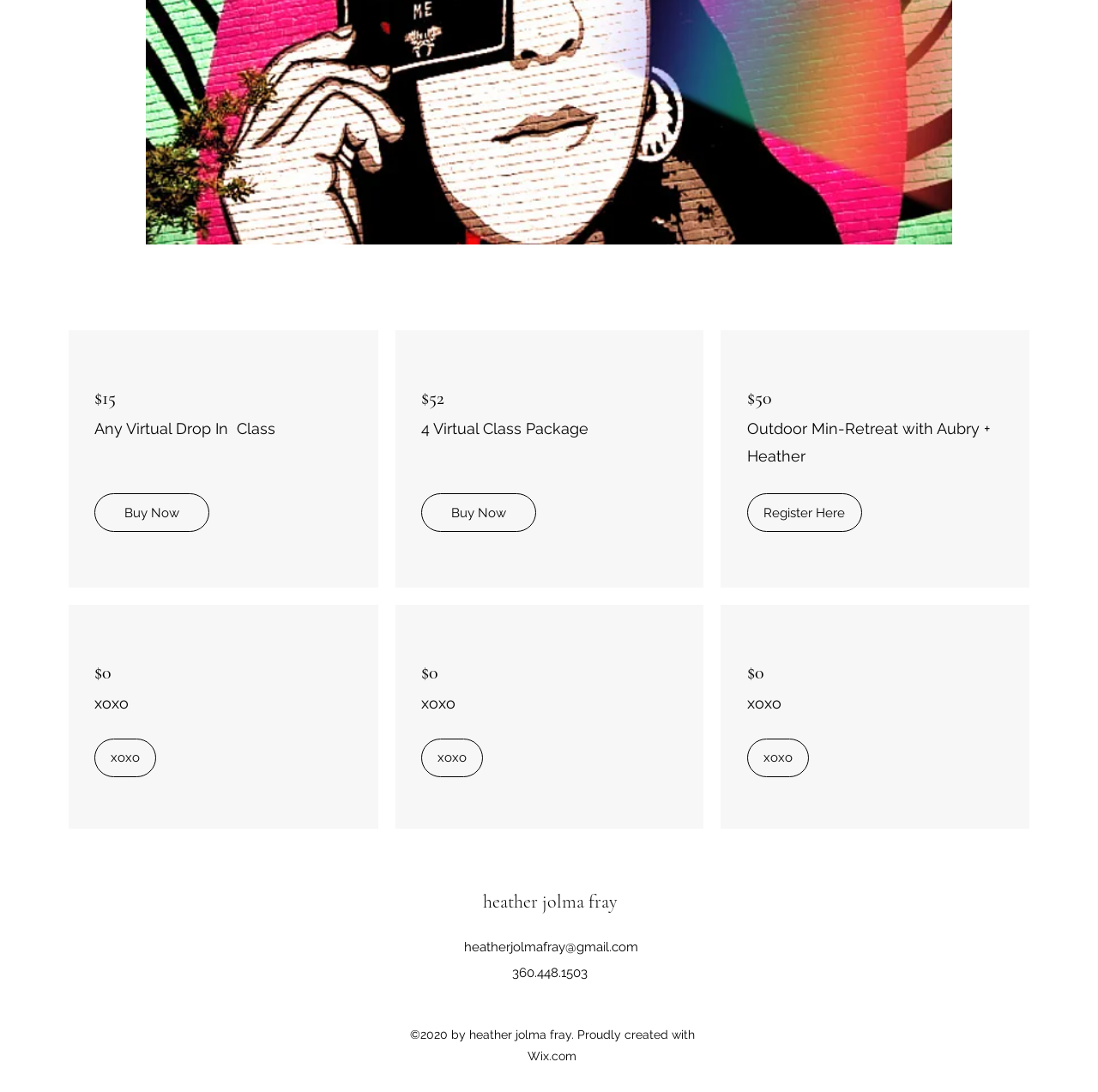Determine the bounding box coordinates for the element that should be clicked to follow this instruction: "Send an email to heatherjolmafray@gmail.com". The coordinates should be given as four float numbers between 0 and 1, in the format [left, top, right, bottom].

[0.422, 0.86, 0.581, 0.874]